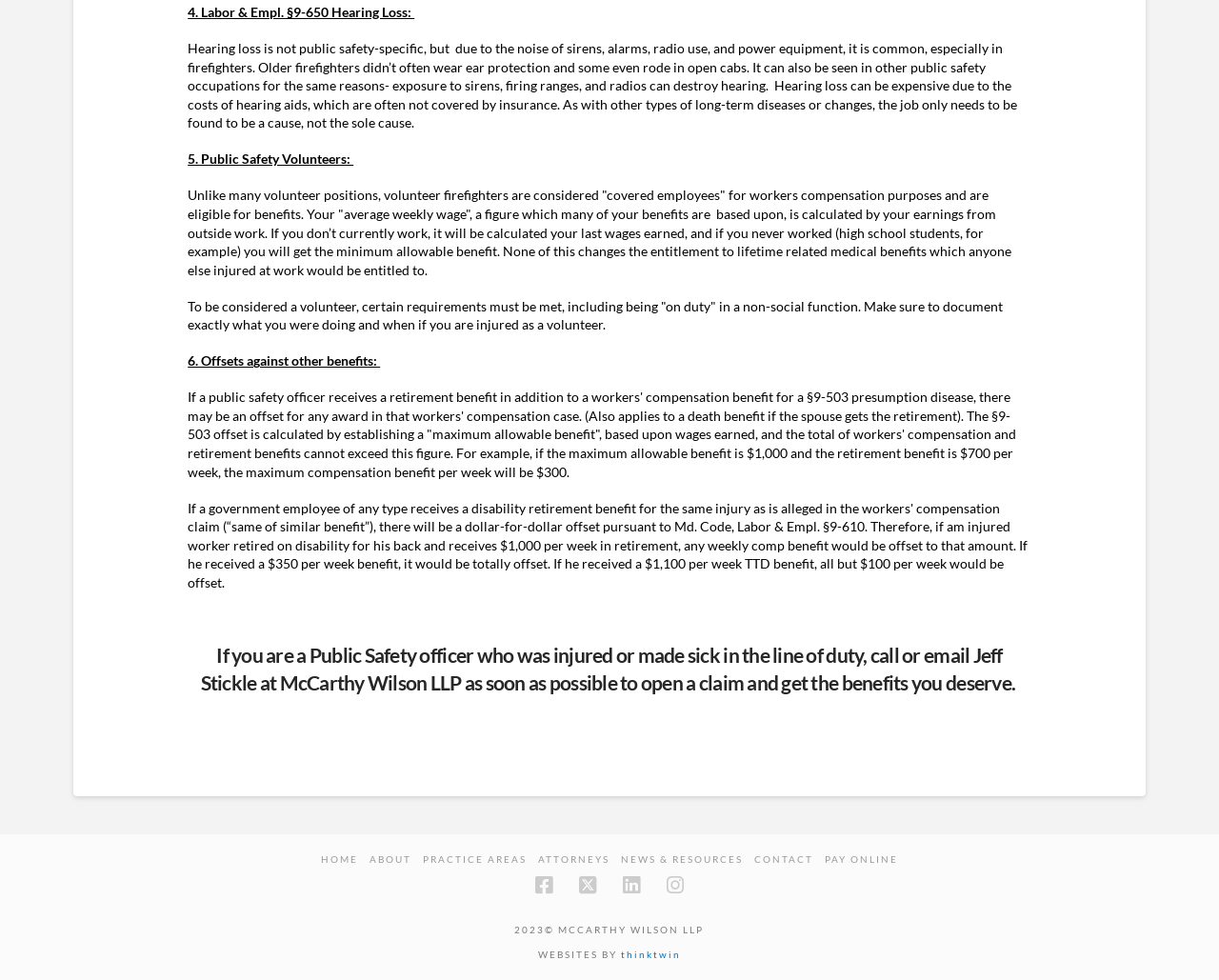Please specify the bounding box coordinates in the format (top-left x, top-left y, bottom-right x, bottom-right y), with values ranging from 0 to 1. Identify the bounding box for the UI component described as follows: News & Resources

[0.509, 0.871, 0.609, 0.884]